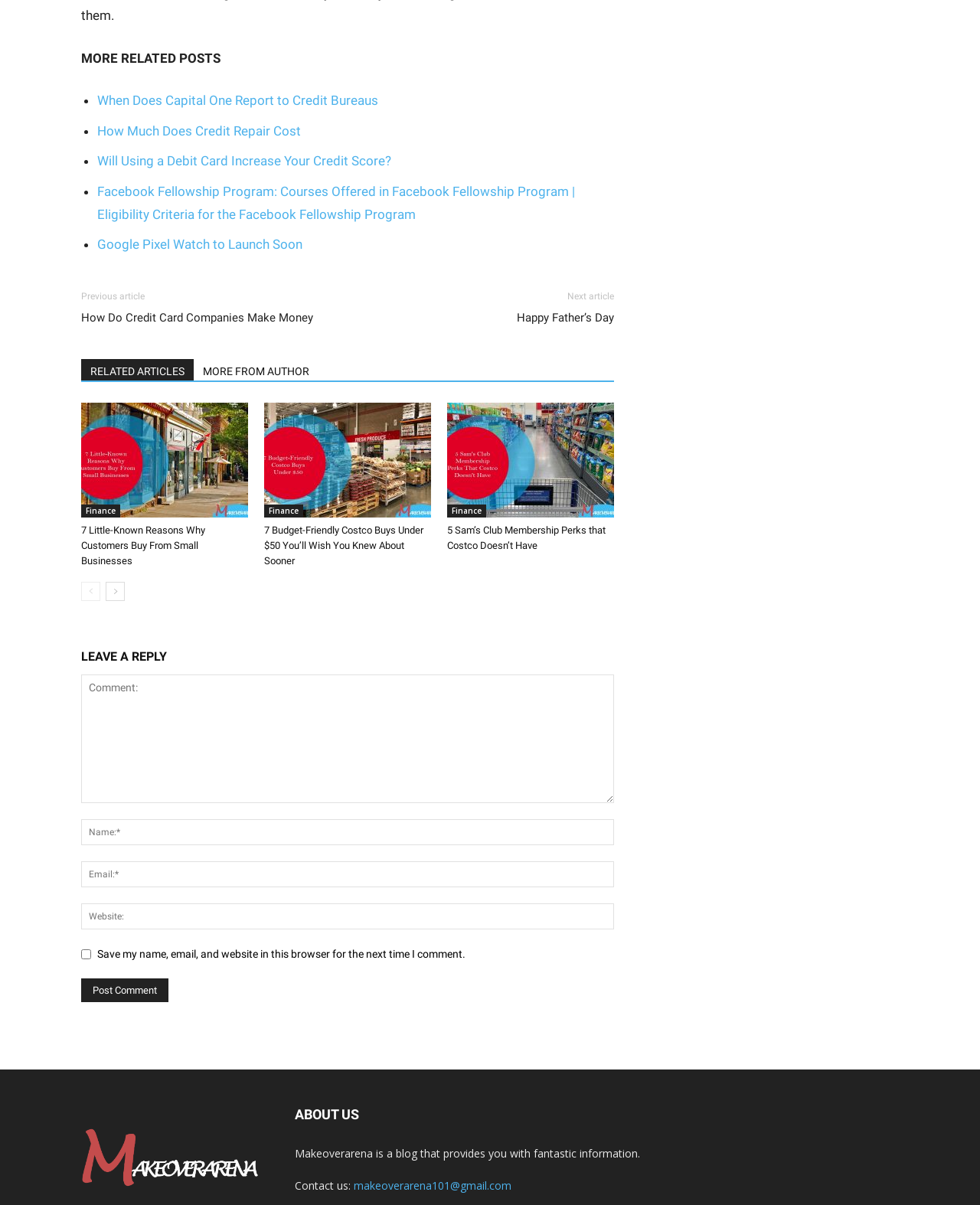Pinpoint the bounding box coordinates of the clickable area needed to execute the instruction: "Click on 'Post Comment'". The coordinates should be specified as four float numbers between 0 and 1, i.e., [left, top, right, bottom].

[0.083, 0.812, 0.172, 0.831]